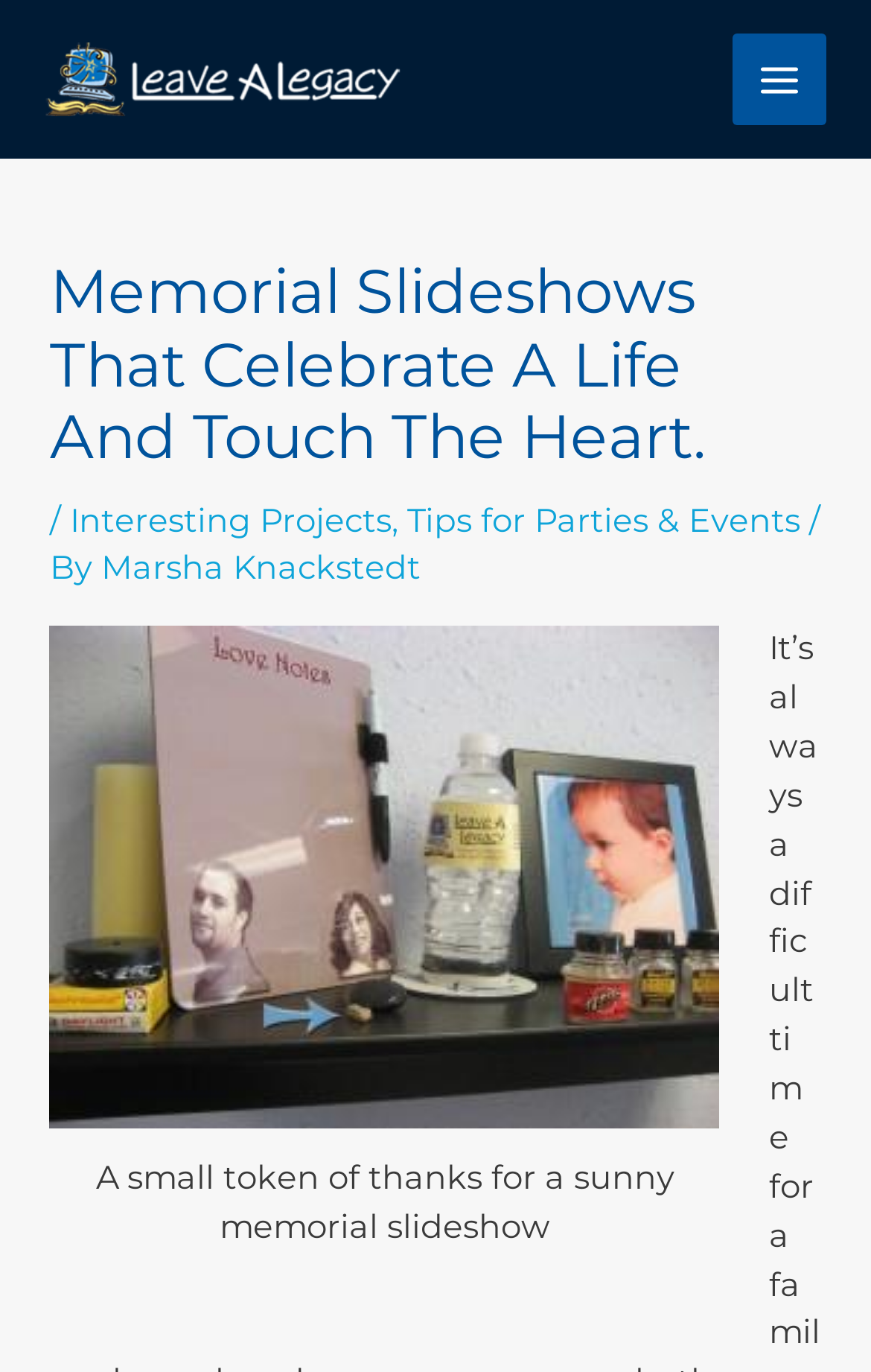Bounding box coordinates should be provided in the format (top-left x, top-left y, bottom-right x, bottom-right y) with all values between 0 and 1. Identify the bounding box for this UI element: Interesting Projects

[0.081, 0.365, 0.45, 0.395]